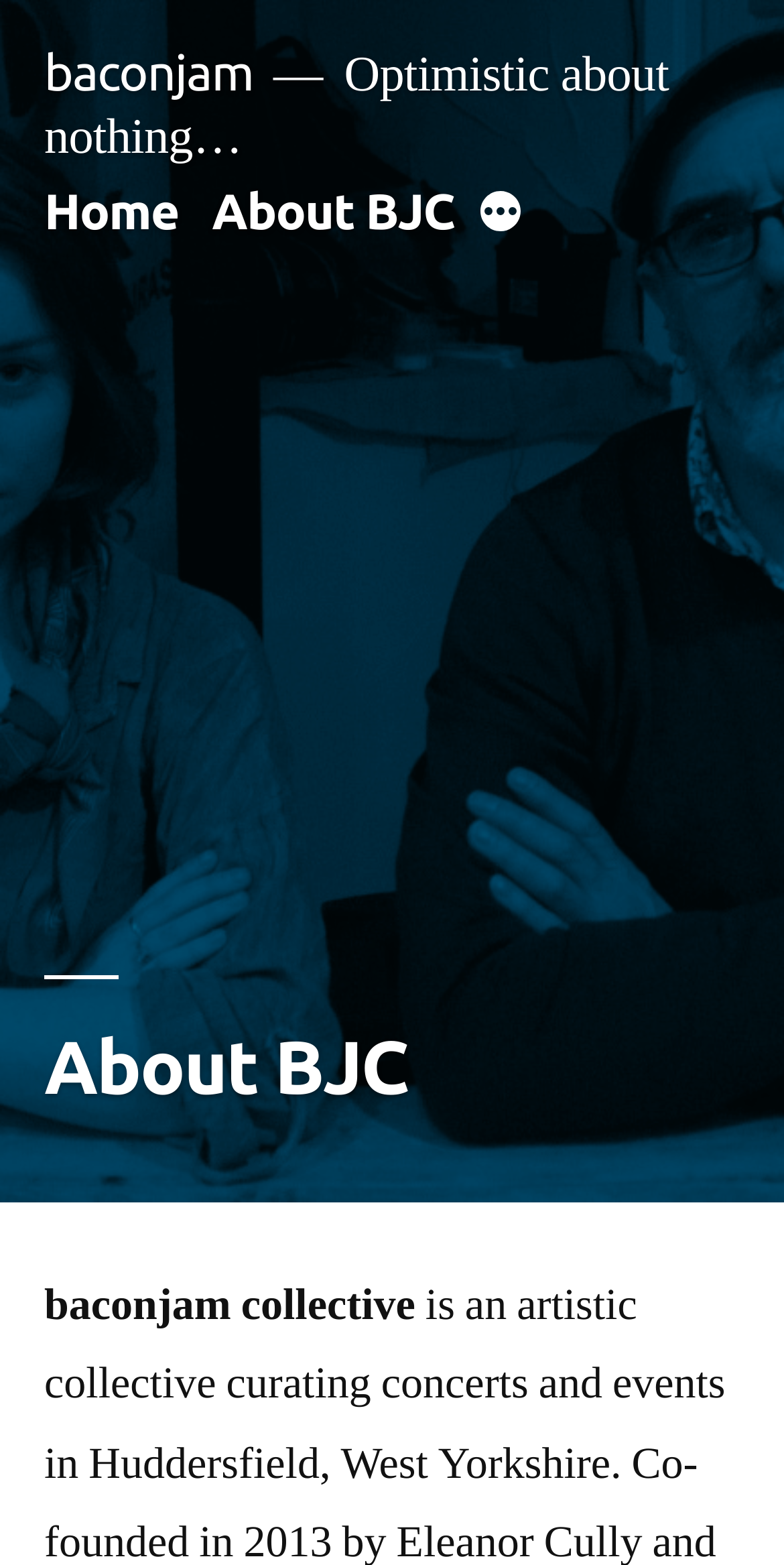Identify the bounding box coordinates for the UI element described by the following text: "About BJC". Provide the coordinates as four float numbers between 0 and 1, in the format [left, top, right, bottom].

[0.27, 0.117, 0.58, 0.153]